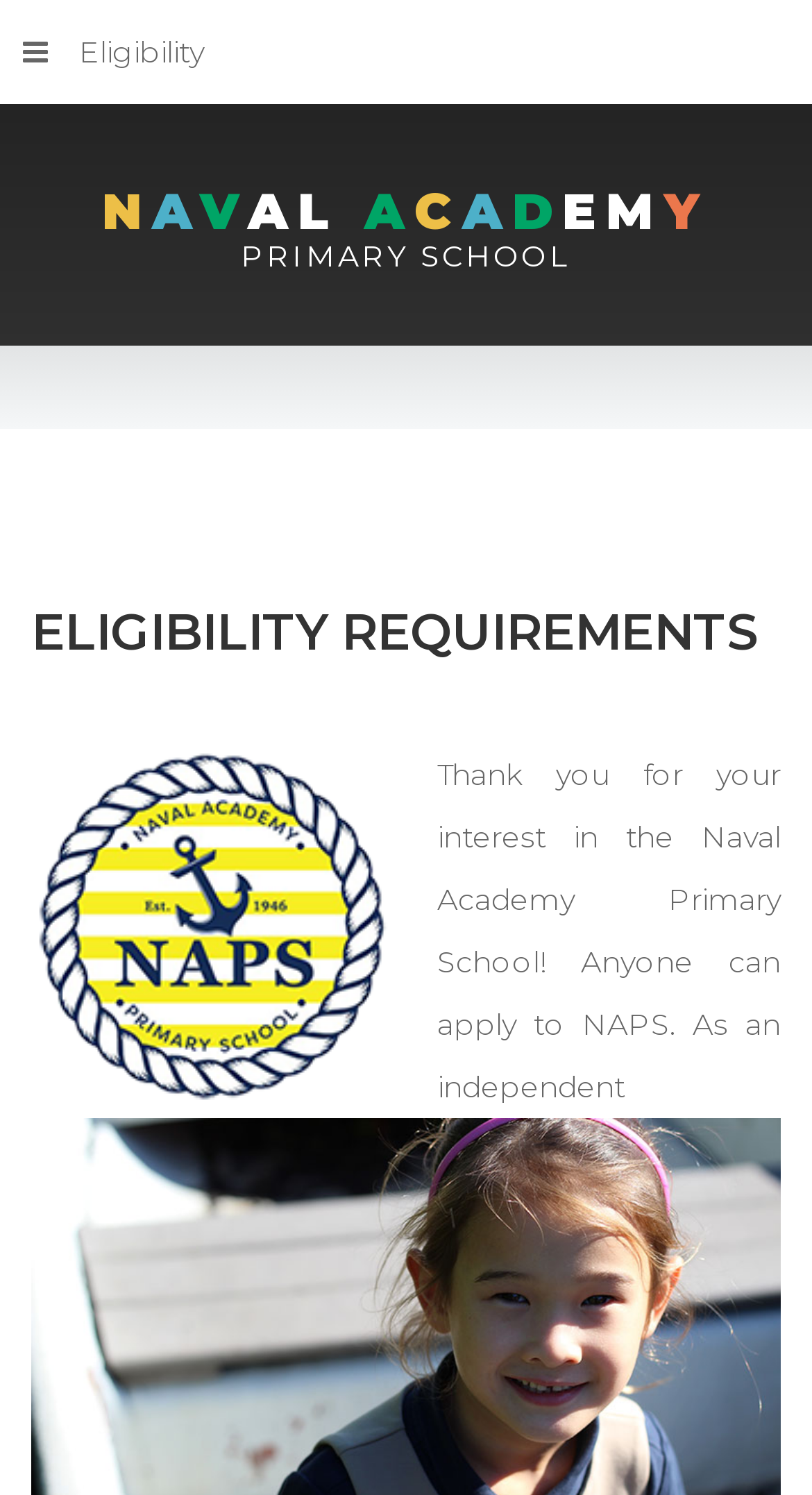Locate the bounding box coordinates of the UI element described by: "Naval Academy". The bounding box coordinates should consist of four float numbers between 0 and 1, i.e., [left, top, right, bottom].

[0.126, 0.125, 0.874, 0.159]